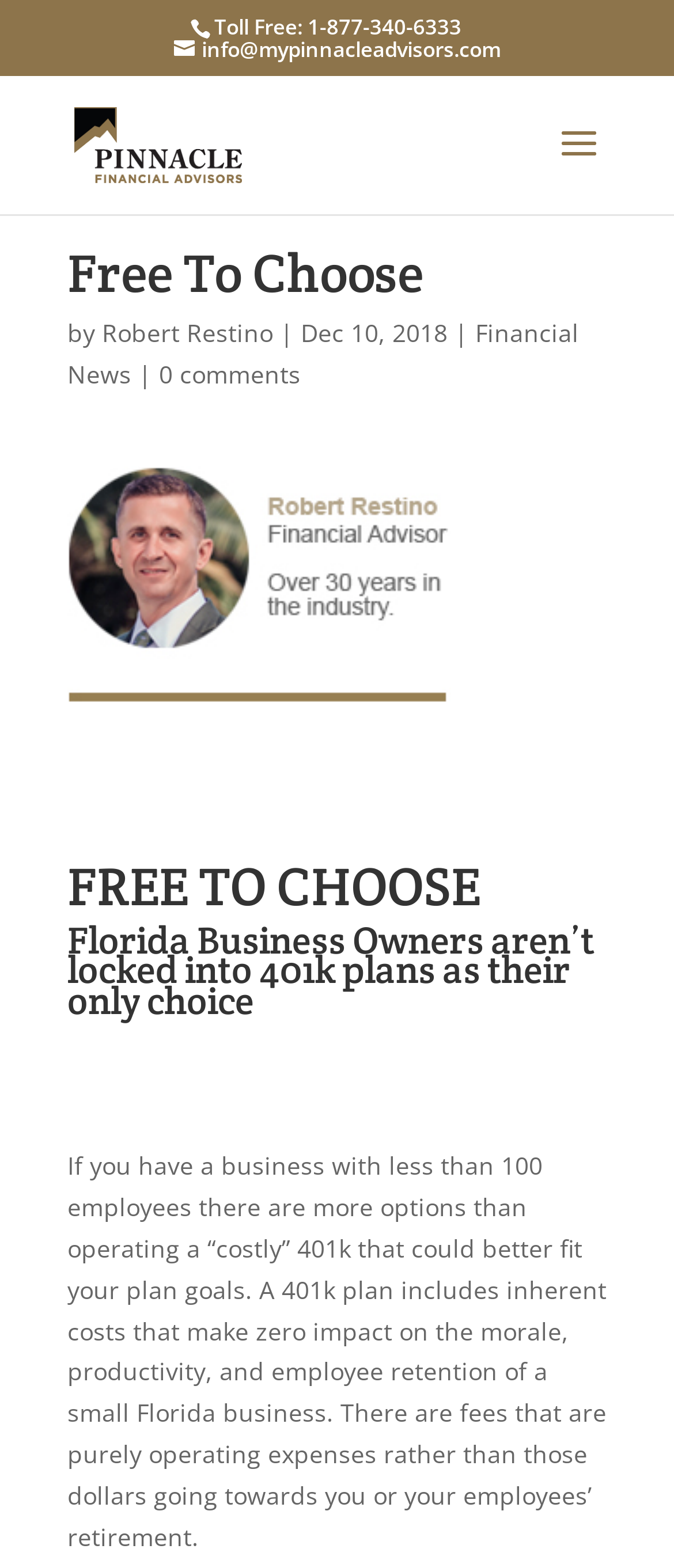What is the date of the article 'Free To Choose'?
Examine the webpage screenshot and provide an in-depth answer to the question.

The date can be found below the title 'Free To Choose', which is a heading element with the coordinates [0.1, 0.161, 0.9, 0.2]. The date is a static text element with the coordinates [0.446, 0.202, 0.664, 0.223].